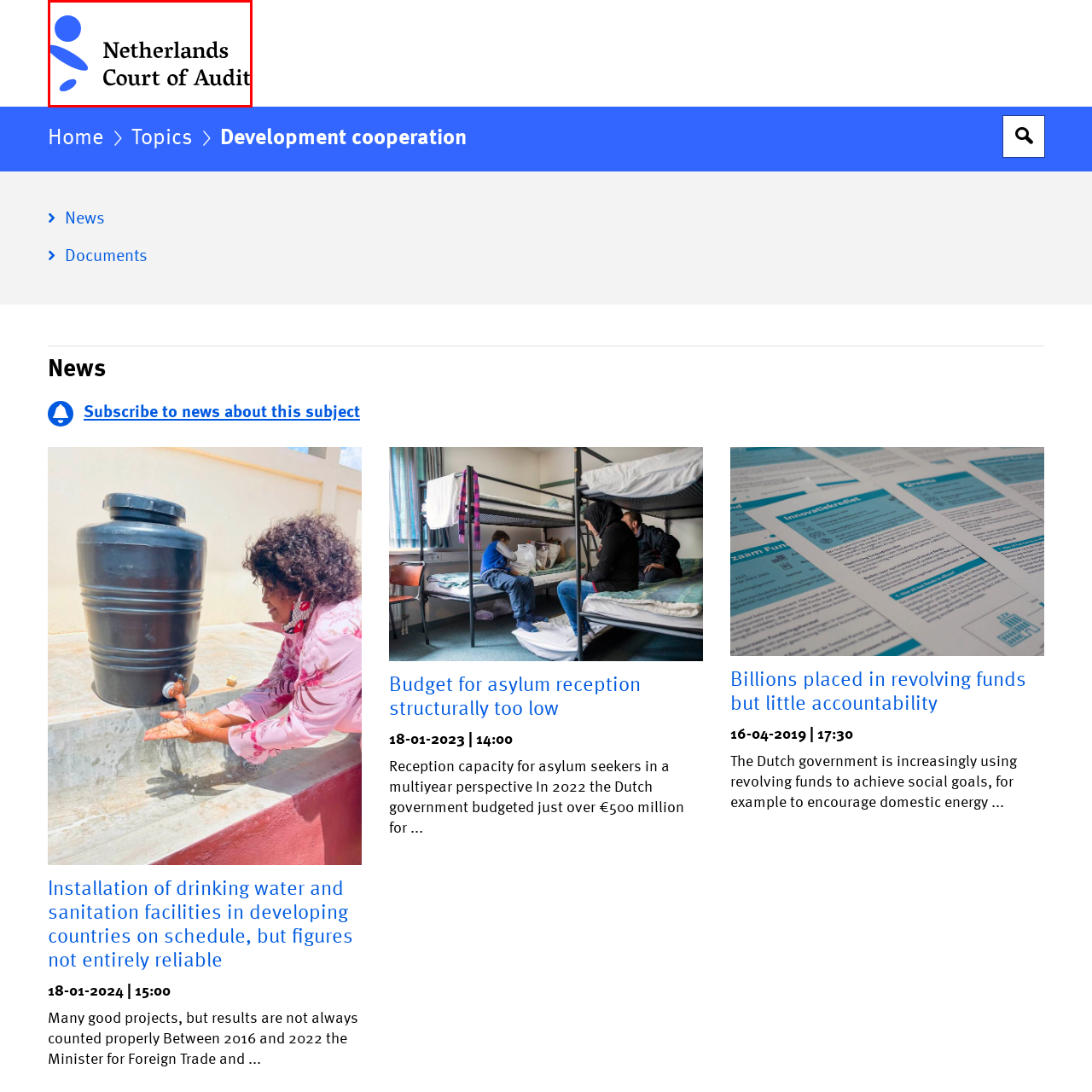Direct your attention to the area enclosed by the green rectangle and deliver a comprehensive answer to the subsequent question, using the image as your reference: 
What is the color of the stylized graphic element?

The caption describes the graphic element as a stylized blue graphic element that resembles a human figure, which adds a modern touch to the overall design.